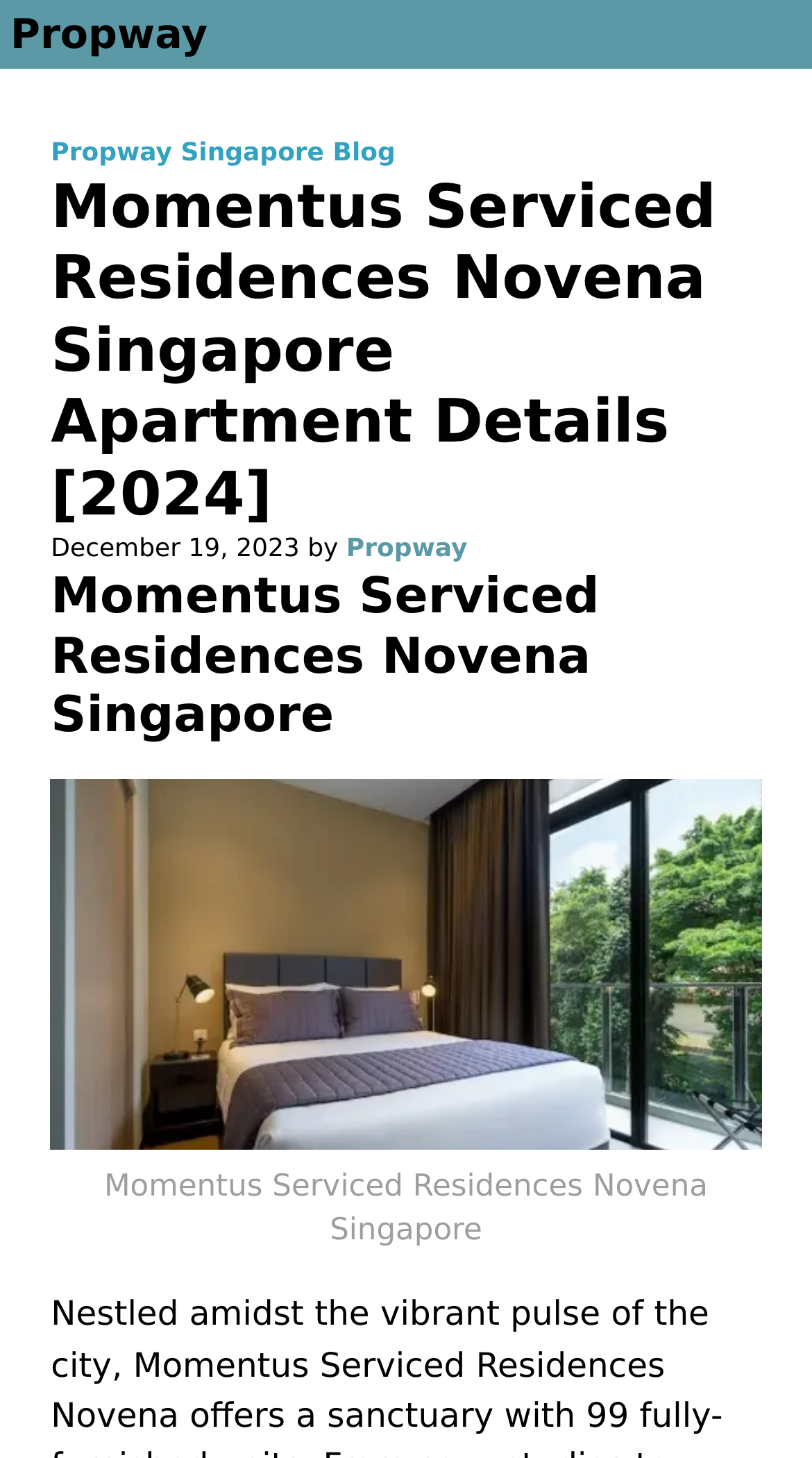Write an exhaustive caption that covers the webpage's main aspects.

The webpage is about Momentus Serviced Residences Novena Singapore, providing details about the apartment. At the top, there is a heading that reads "Propway" and a link to "Propway Singapore Blog" positioned to its right. Below this, there is a larger heading that displays the title "Momentus Serviced Residences Novena Singapore Apartment Details [2024]". 

On the same level, there is a text "December 19, 2023 by" followed by a link to "Propway" to its right. Further down, there is another heading that reads "Momentus Serviced Residences Novena Singapore". 

Below this heading, there is a large figure that occupies most of the width, with a figcaption at the bottom. The figure is likely an image related to the serviced residences. Overall, the webpage appears to be providing information about the Momentus Serviced Residences Novena Singapore, with a focus on the apartment details.